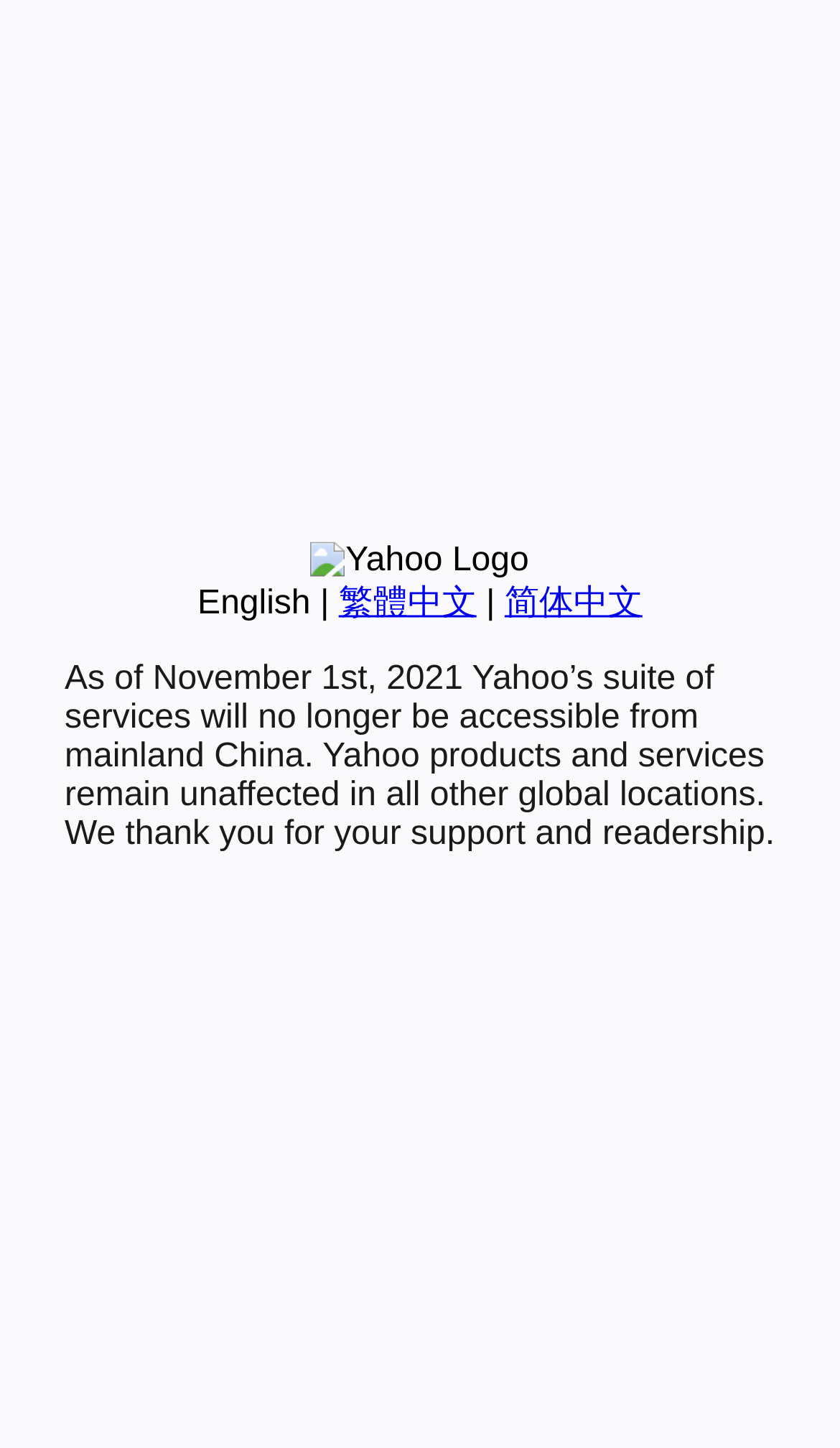Find and provide the bounding box coordinates for the UI element described here: "简体中文". The coordinates should be given as four float numbers between 0 and 1: [left, top, right, bottom].

[0.601, 0.404, 0.765, 0.429]